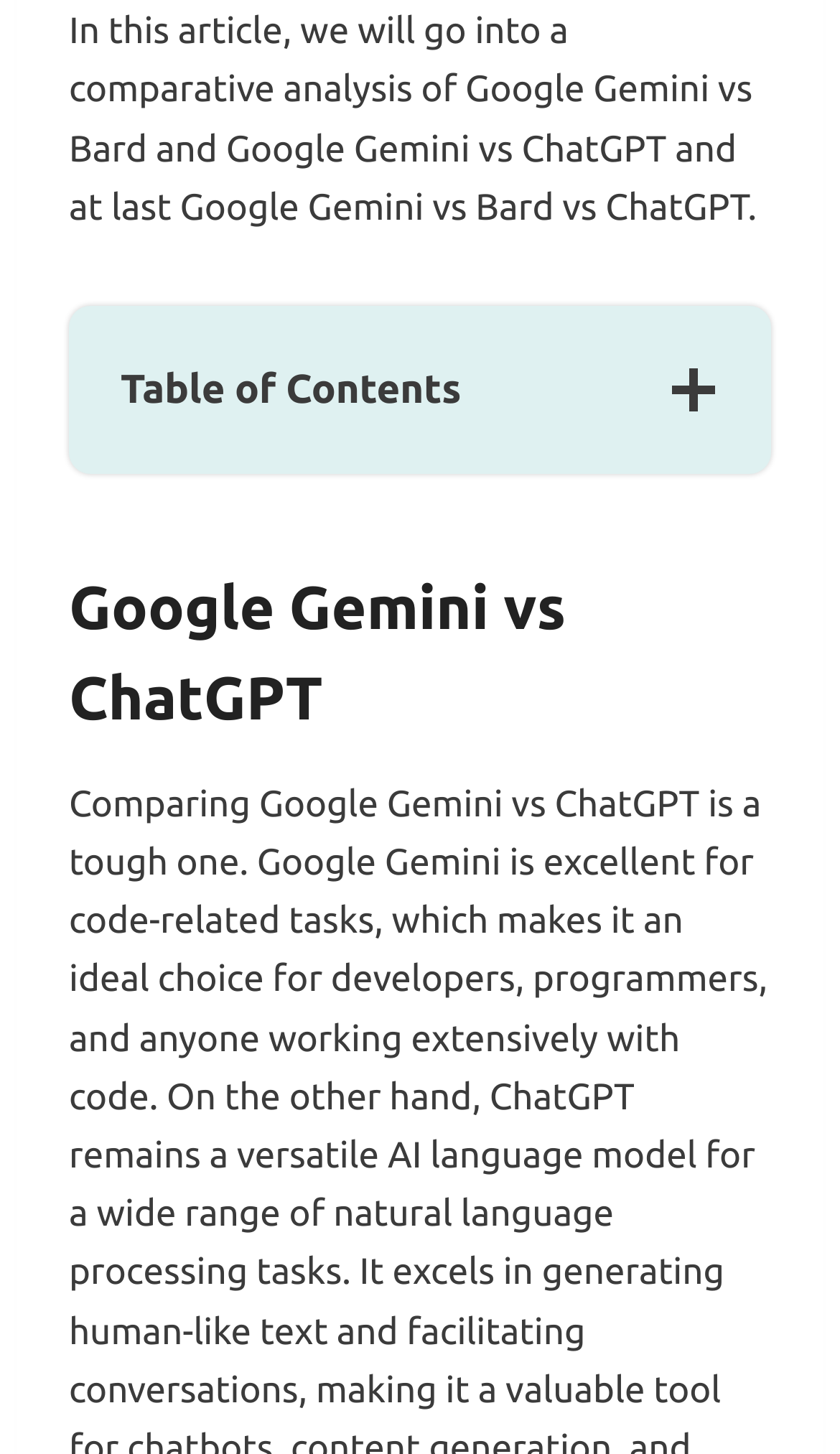Answer the following query concisely with a single word or phrase:
How many links are in the table of contents?

7